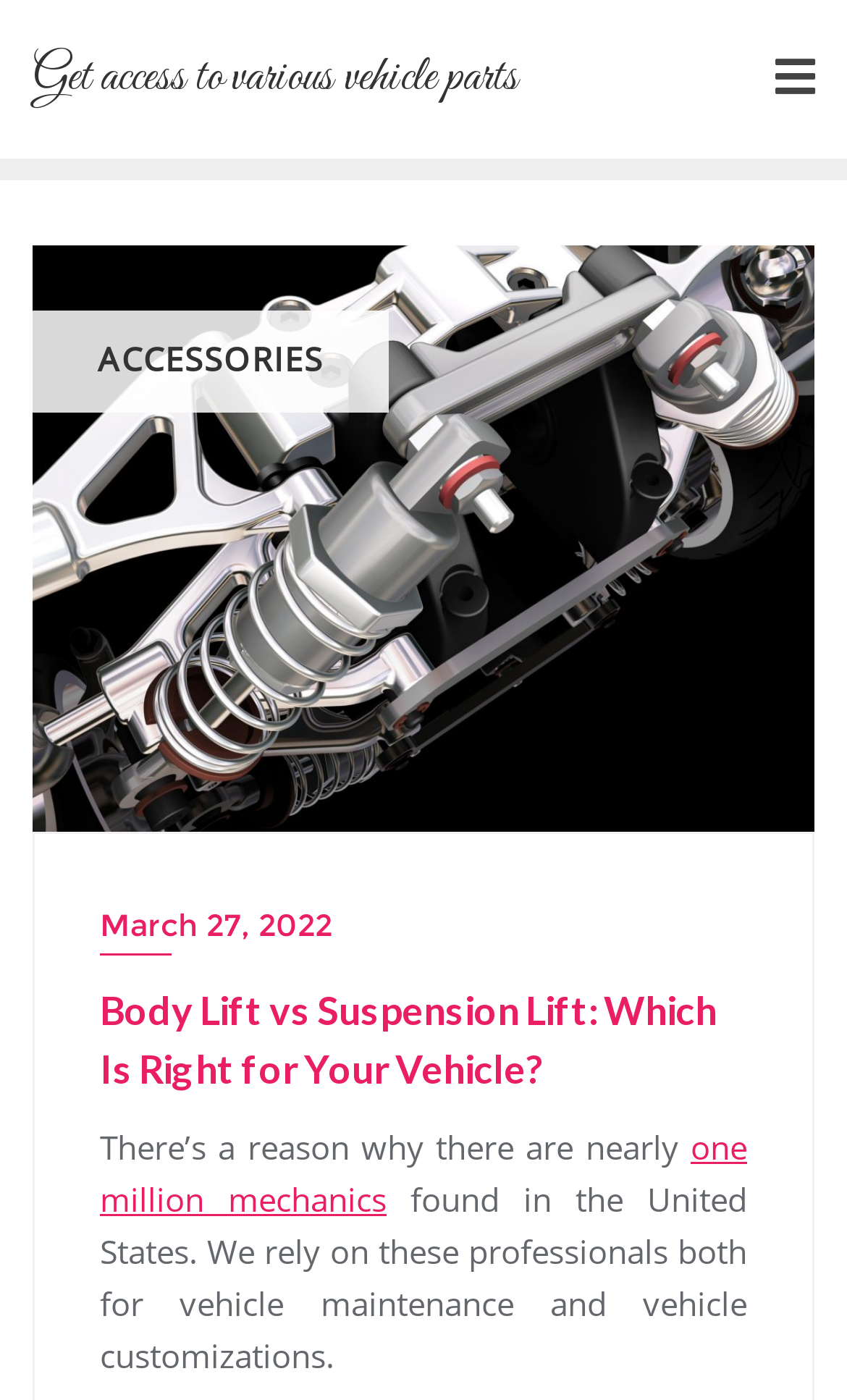What is the purpose of the professionals mentioned?
Please look at the screenshot and answer in one word or a short phrase.

Vehicle maintenance and customization